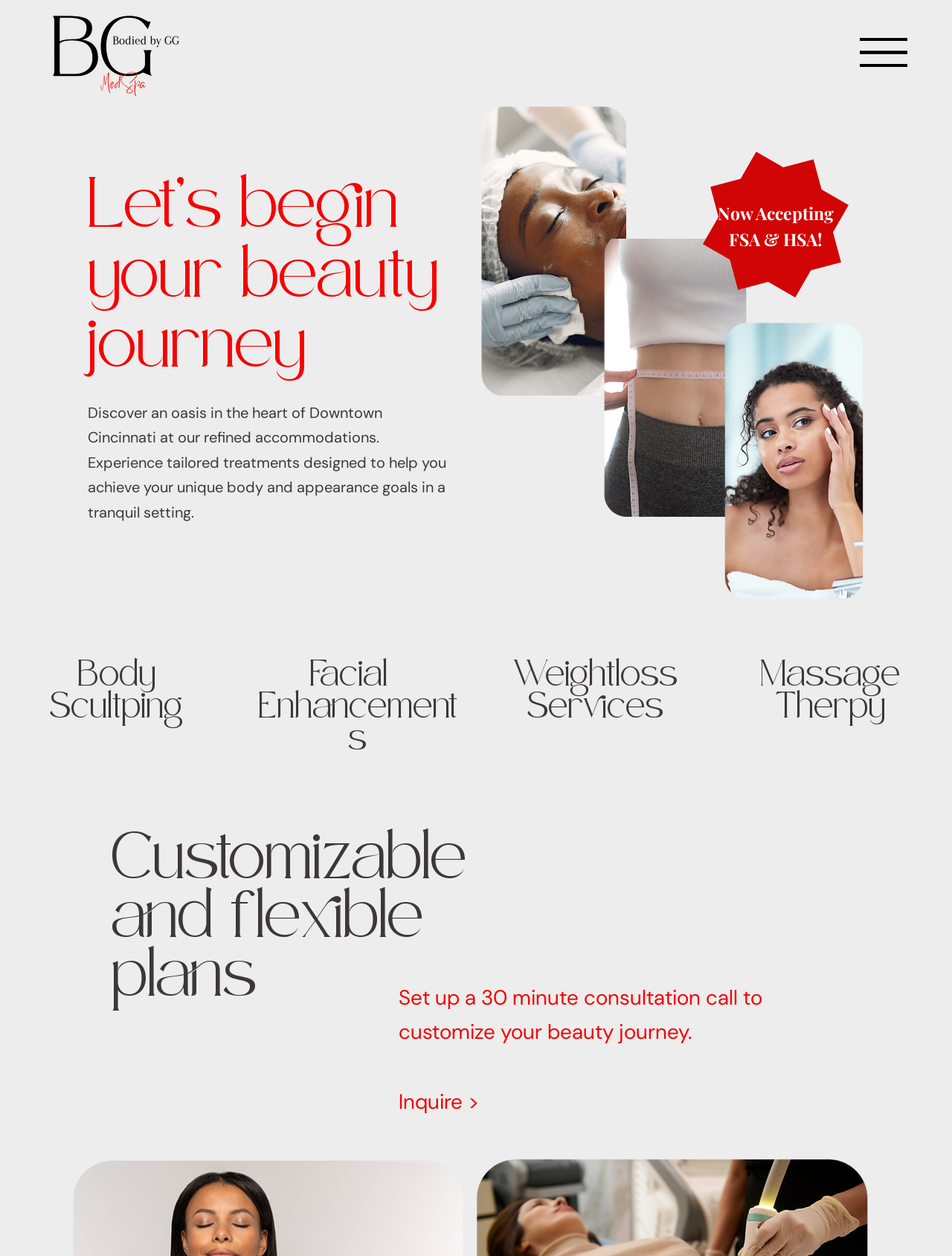Determine which piece of text is the heading of the webpage and provide it.

Let’s begin
your beauty journey